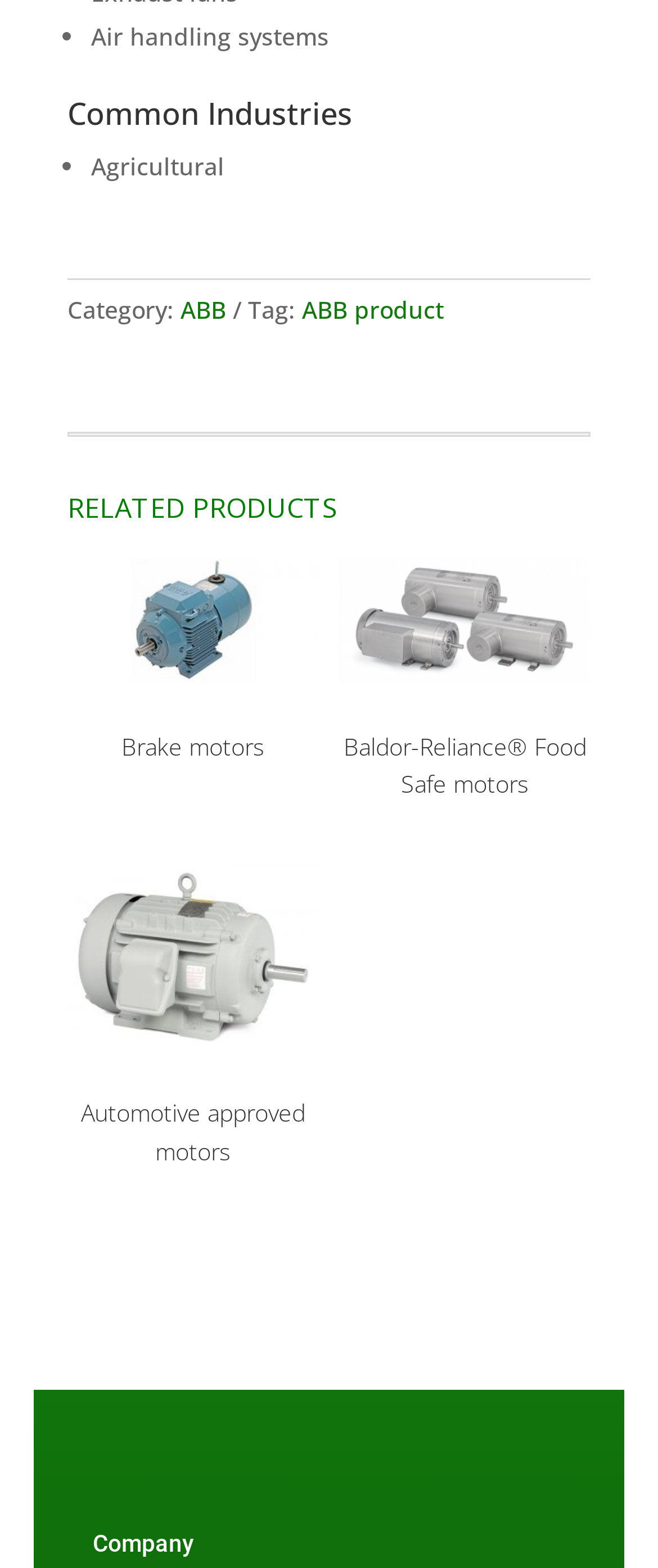What is the company information section labeled as?
Provide a comprehensive and detailed answer to the question.

The company information section is labeled as 'Company', which is a static text element located at the bottom of the webpage.